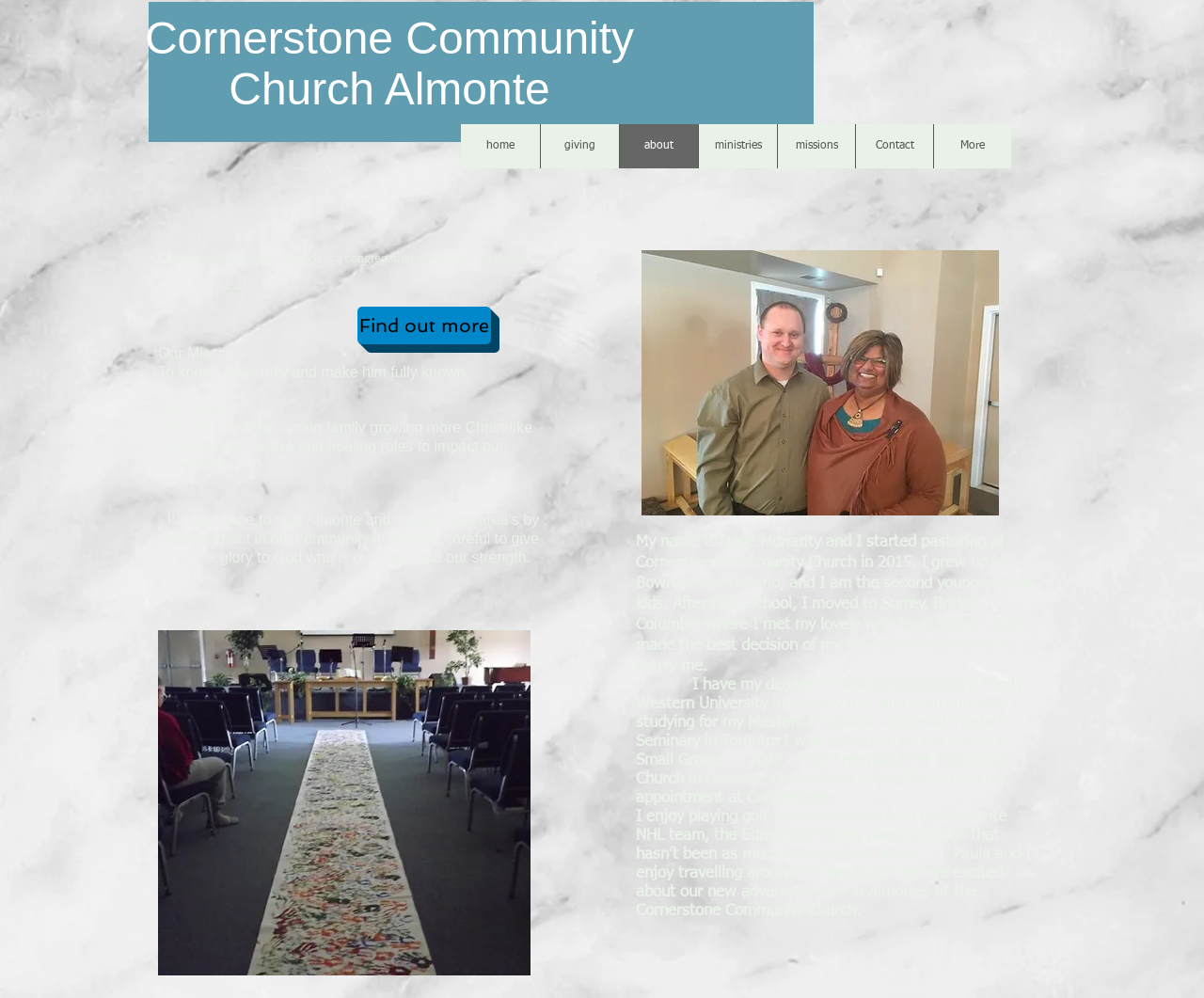Using the webpage screenshot and the element description Alpha, determine the bounding box coordinates. Specify the coordinates in the format (top-left x, top-left y, bottom-right x, bottom-right y) with values ranging from 0 to 1.

[0.648, 0.002, 0.812, 0.059]